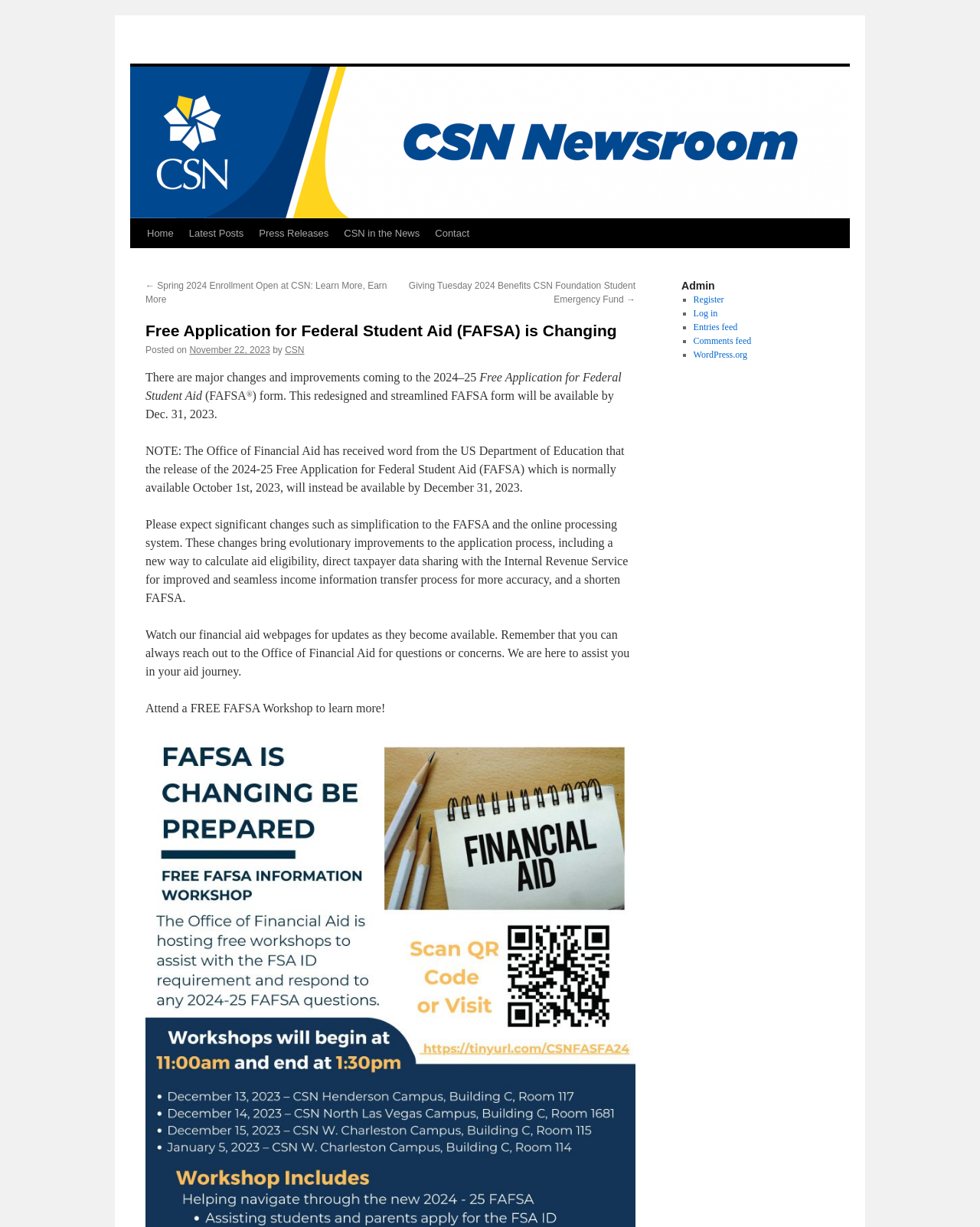Give a one-word or short-phrase answer to the following question: 
What is changing about the FAFSA?

The form